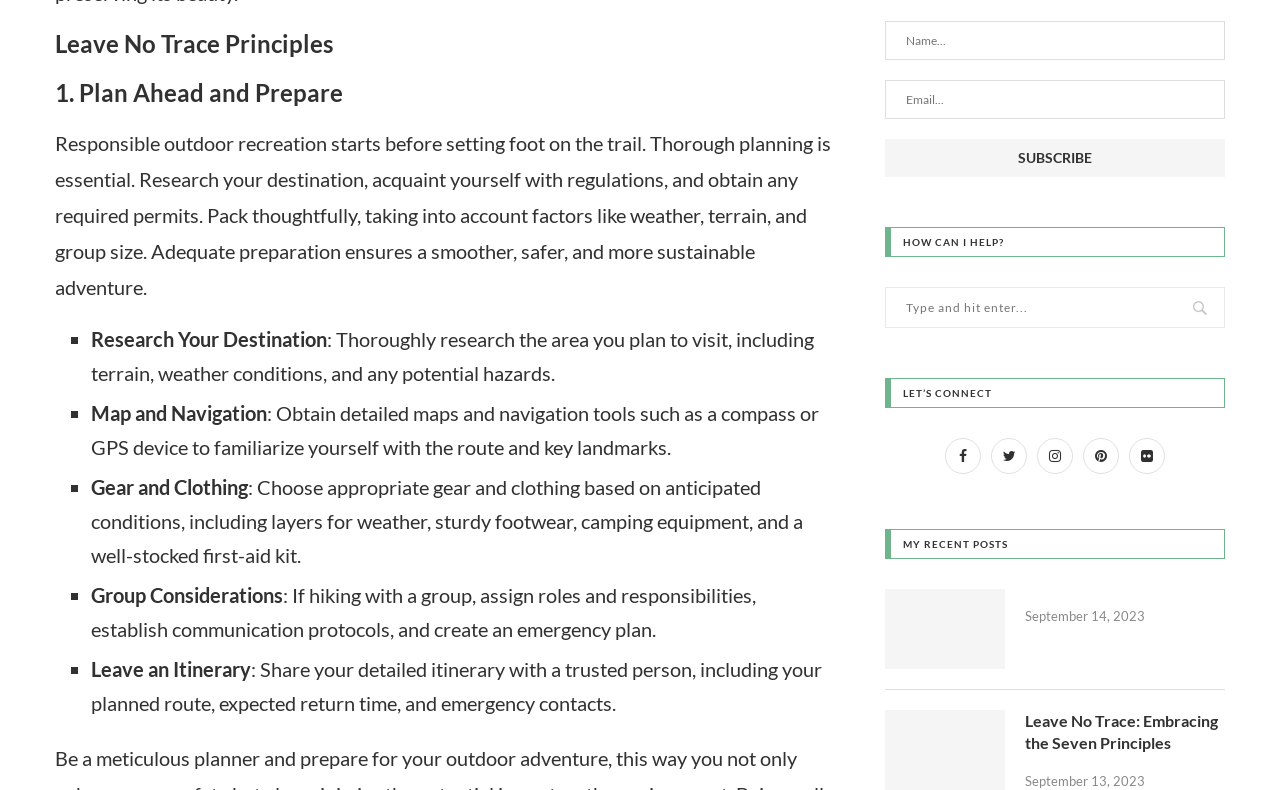Determine the bounding box coordinates of the clickable element to complete this instruction: "Click on the Facebook link". Provide the coordinates in the format of four float numbers between 0 and 1, [left, top, right, bottom].

[0.734, 0.558, 0.77, 0.588]